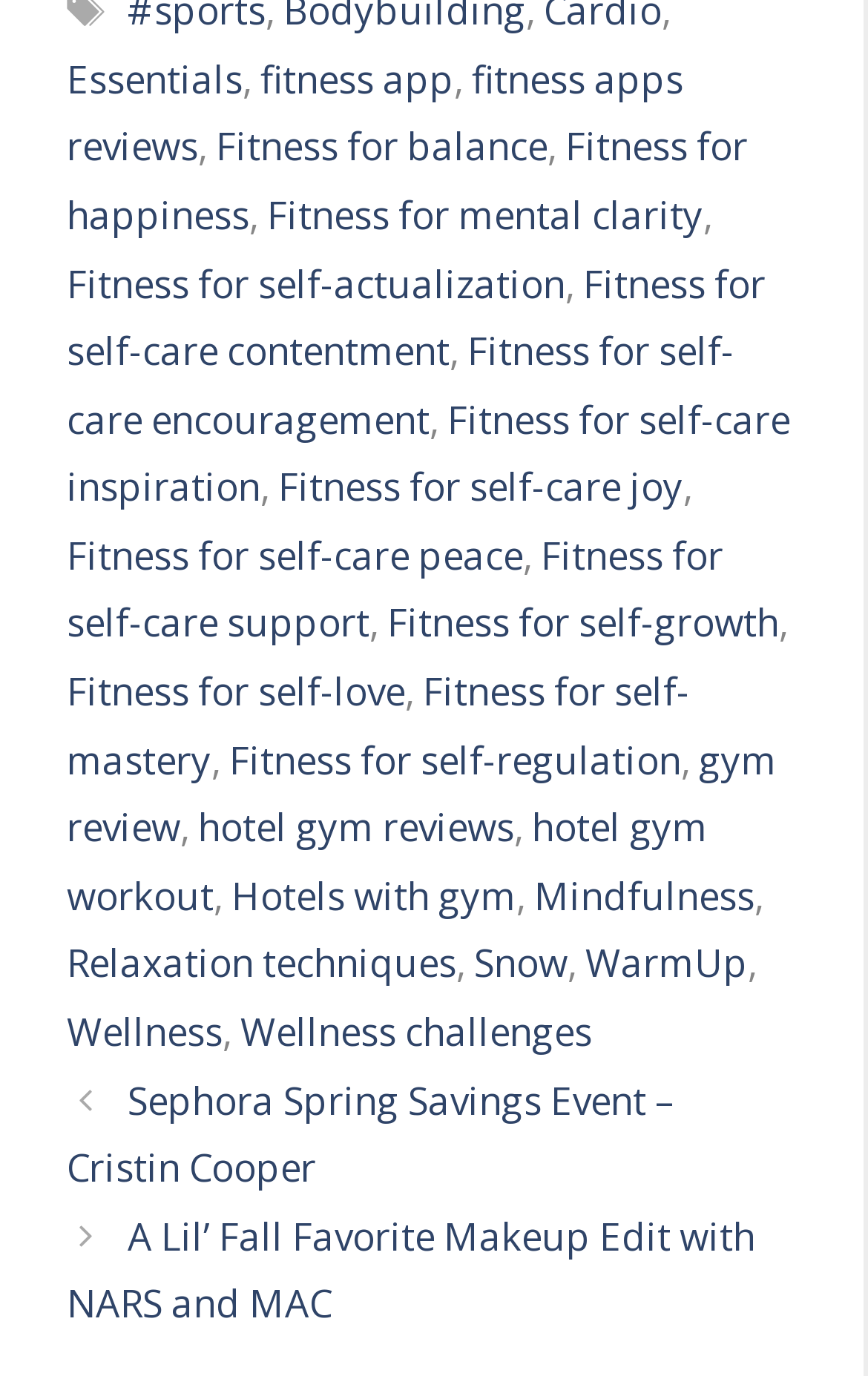Please find the bounding box for the UI element described by: "fitness app".

[0.3, 0.038, 0.523, 0.076]